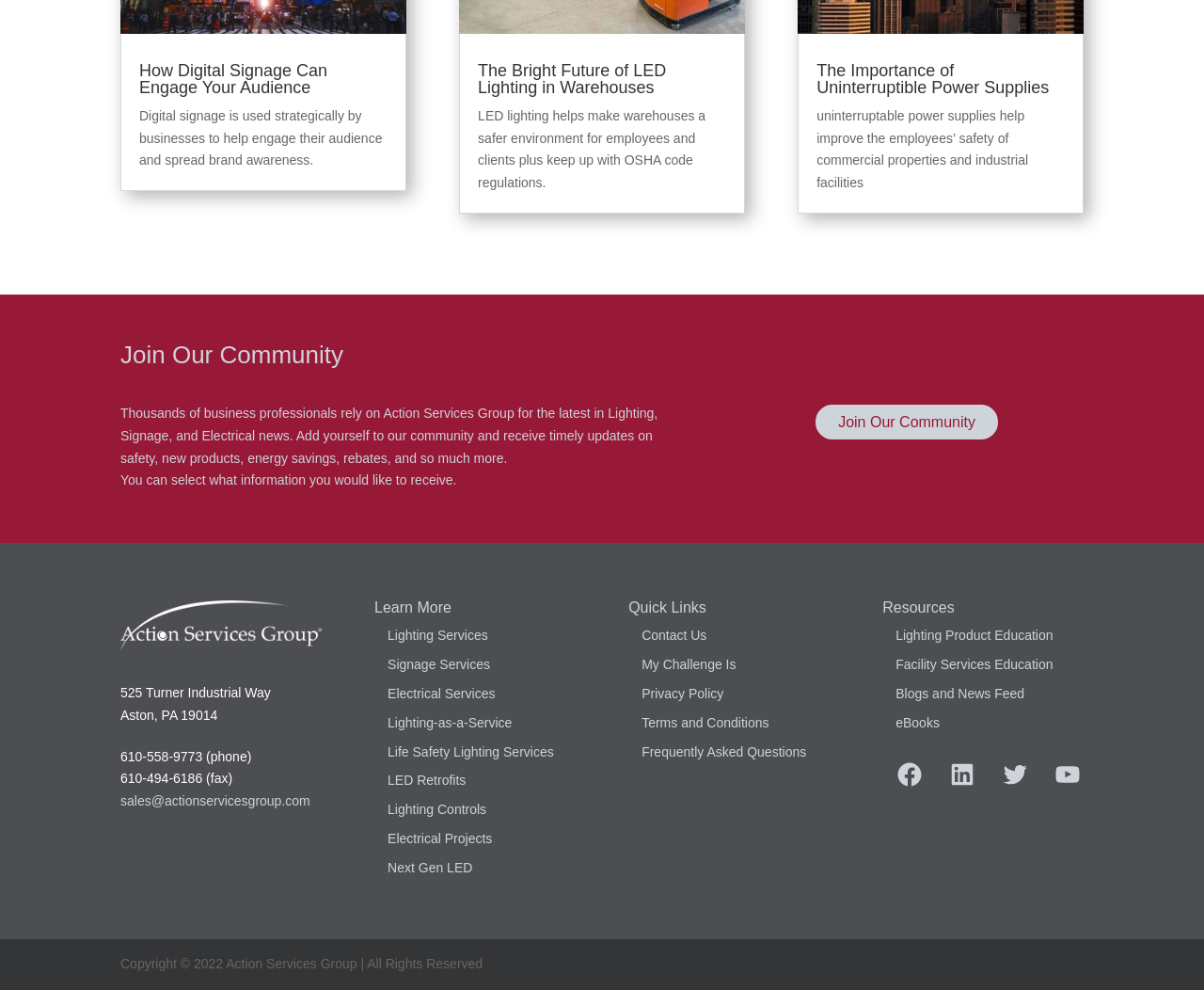Please identify the bounding box coordinates of the element's region that should be clicked to execute the following instruction: "Join the community". The bounding box coordinates must be four float numbers between 0 and 1, i.e., [left, top, right, bottom].

[0.676, 0.407, 0.83, 0.446]